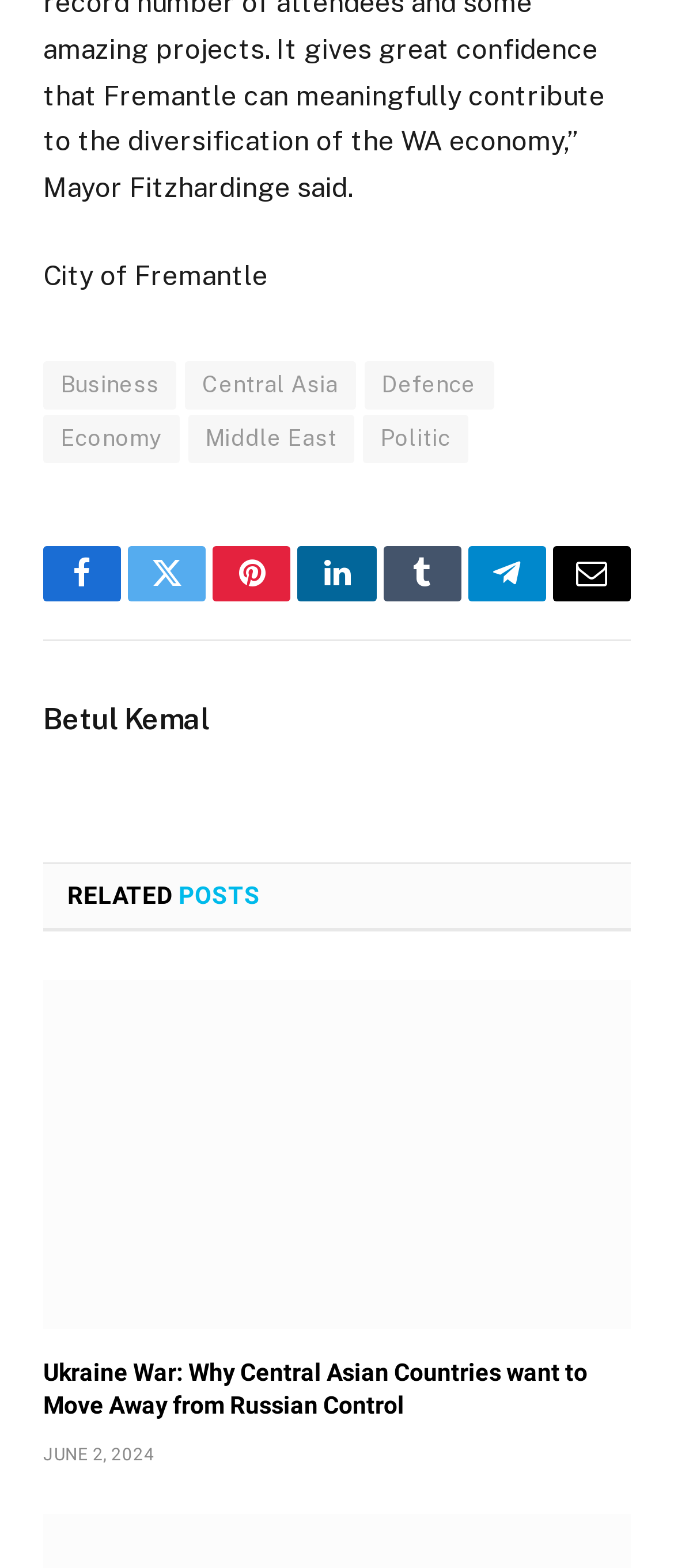Please identify the bounding box coordinates of the element's region that should be clicked to execute the following instruction: "Click on Business". The bounding box coordinates must be four float numbers between 0 and 1, i.e., [left, top, right, bottom].

[0.064, 0.23, 0.262, 0.261]